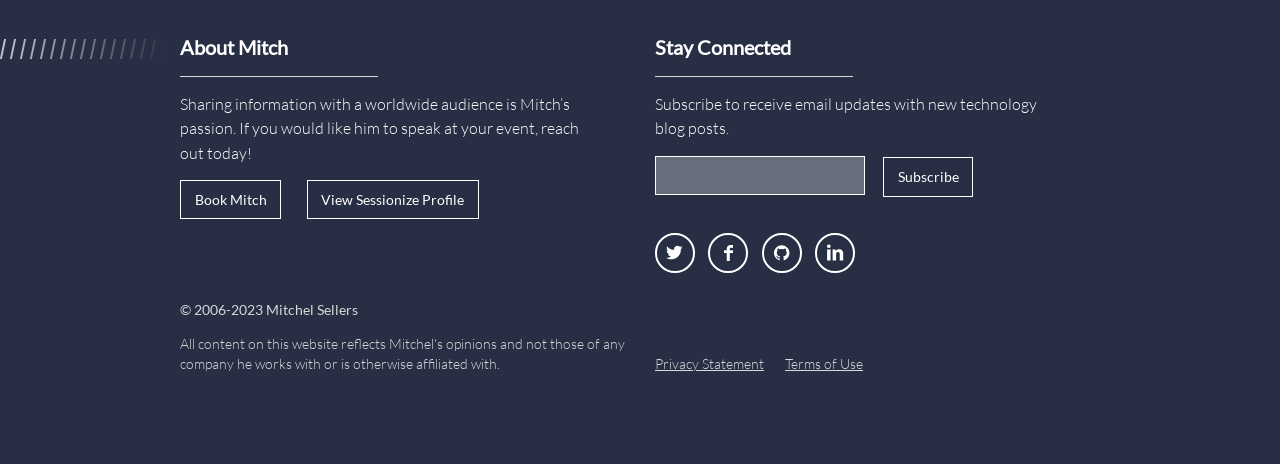How many social media platforms are linked?
Give a detailed response to the question by analyzing the screenshot.

There are four link elements representing social media platforms: Twitter at [0.512, 0.502, 0.543, 0.587], Facebook at [0.553, 0.502, 0.584, 0.587], GitHub at [0.595, 0.502, 0.626, 0.587], and LinkedIn at [0.637, 0.502, 0.668, 0.587].